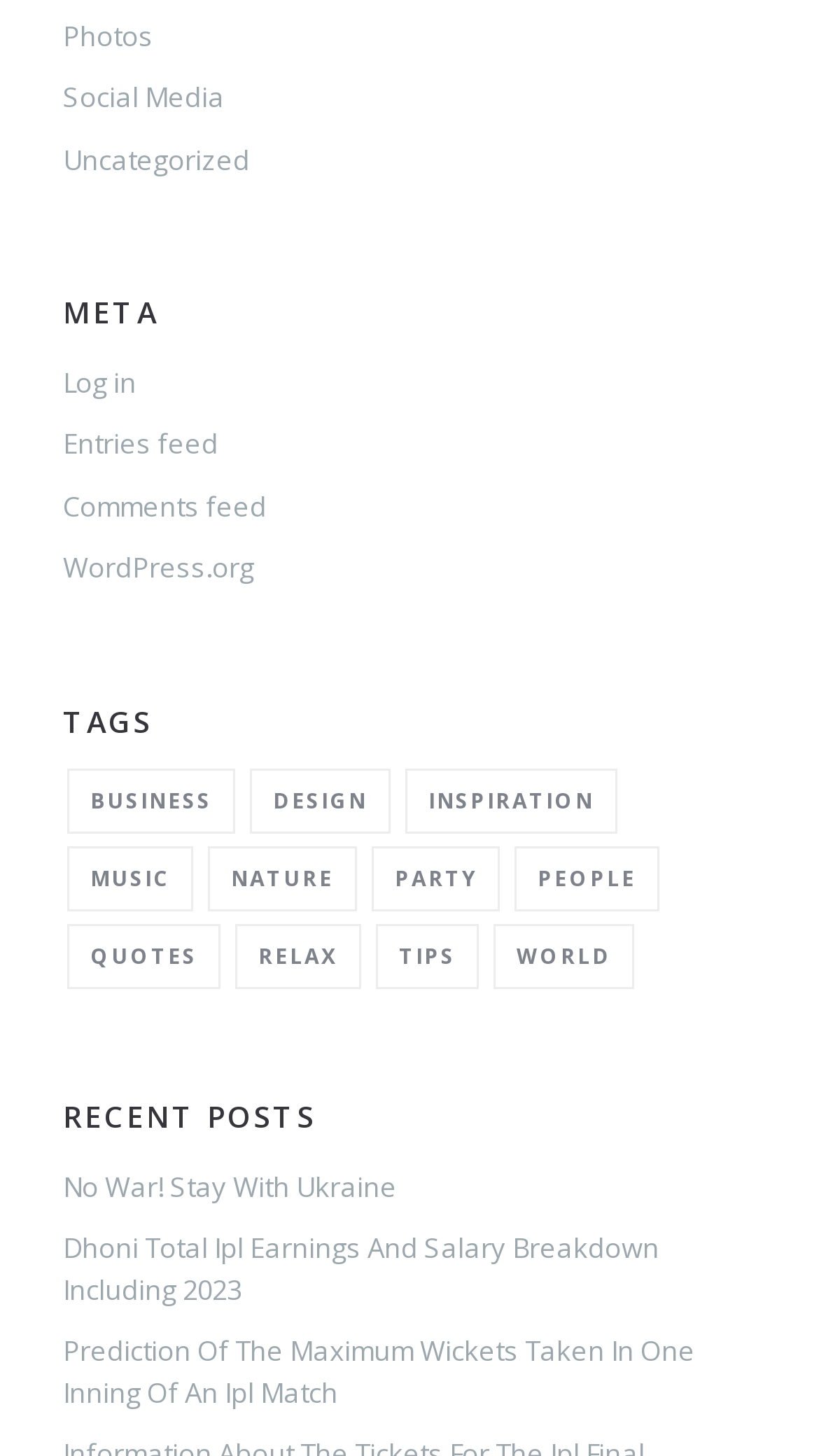How many categories are listed under 'TAGS'?
Kindly offer a comprehensive and detailed response to the question.

By counting the links under the 'TAGS' heading, I found that there are 11 categories listed, which are 'Business', 'Design', 'Inspiration', 'Music', 'Nature', 'Party', 'People', 'Quotes', 'Relax', 'Tips', and 'World'.